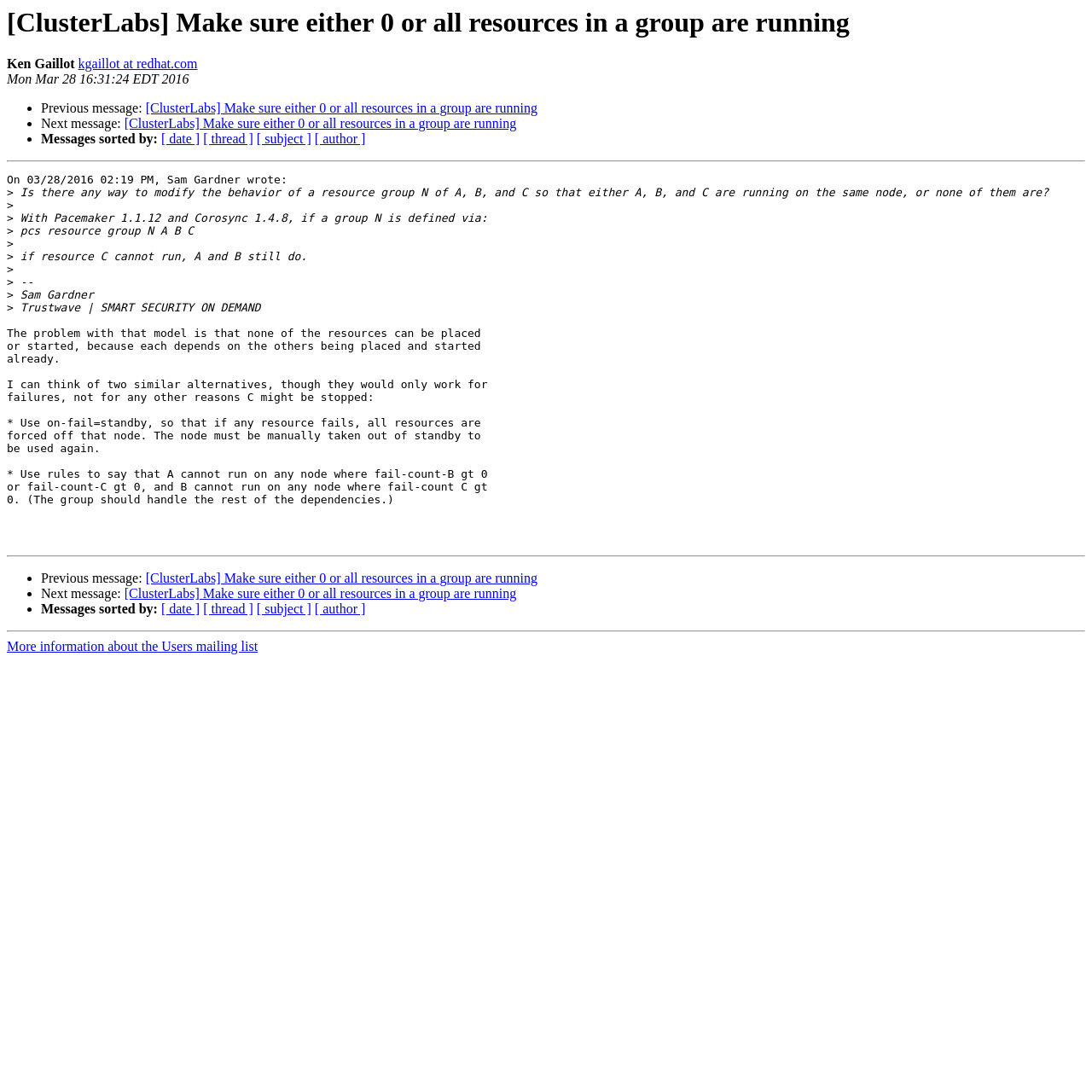Provide the bounding box coordinates of the HTML element this sentence describes: "[ date ]". The bounding box coordinates consist of four float numbers between 0 and 1, i.e., [left, top, right, bottom].

[0.148, 0.121, 0.183, 0.134]